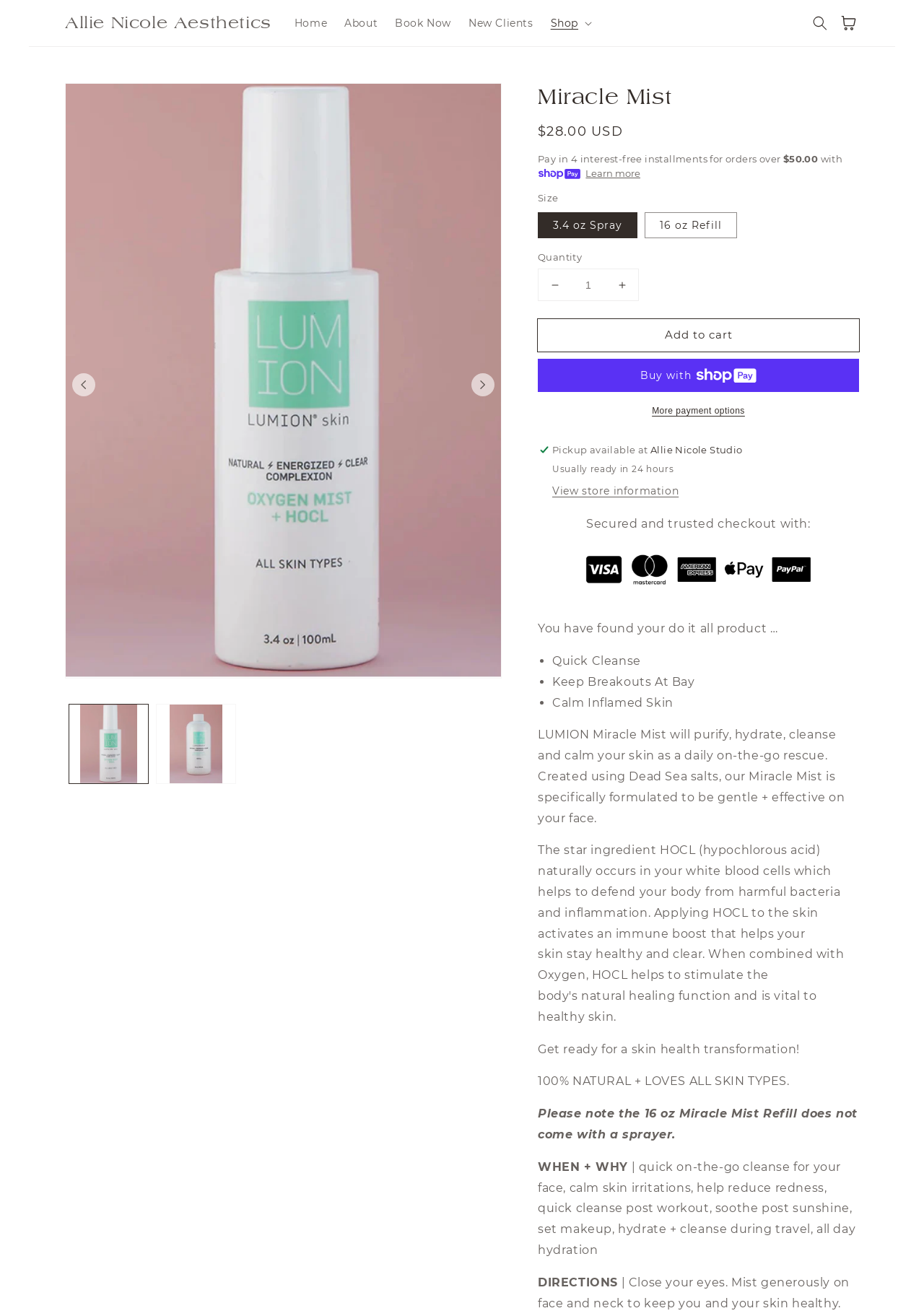Find the bounding box coordinates for the element described here: "New Clients".

[0.498, 0.006, 0.586, 0.029]